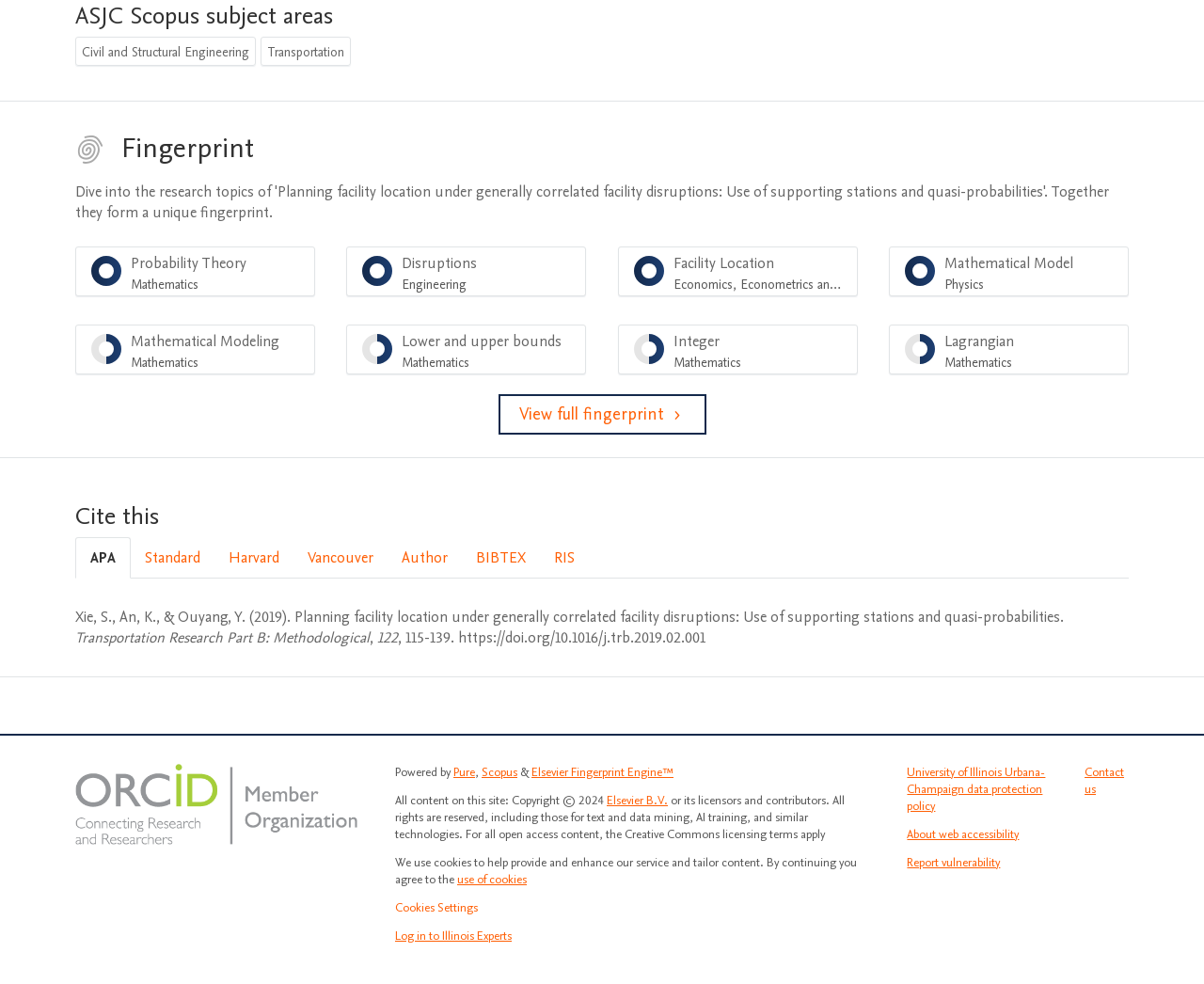Please identify the bounding box coordinates of the region to click in order to complete the given instruction: "Visit the University of Illinois Urbana-Champaign website". The coordinates should be four float numbers between 0 and 1, i.e., [left, top, right, bottom].

[0.062, 0.776, 0.297, 0.859]